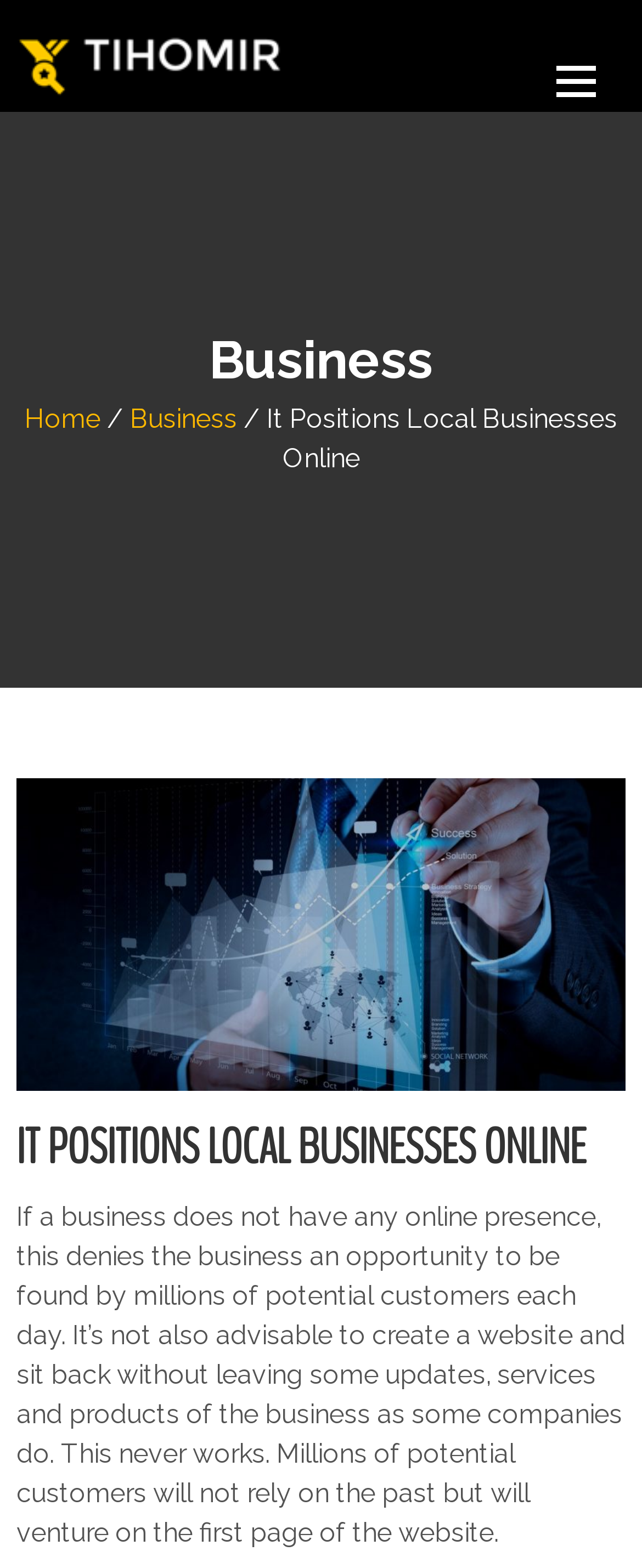Locate the bounding box for the described UI element: "parent_node: TIHOMIR". Ensure the coordinates are four float numbers between 0 and 1, formatted as [left, top, right, bottom].

[0.021, 0.018, 0.5, 0.061]